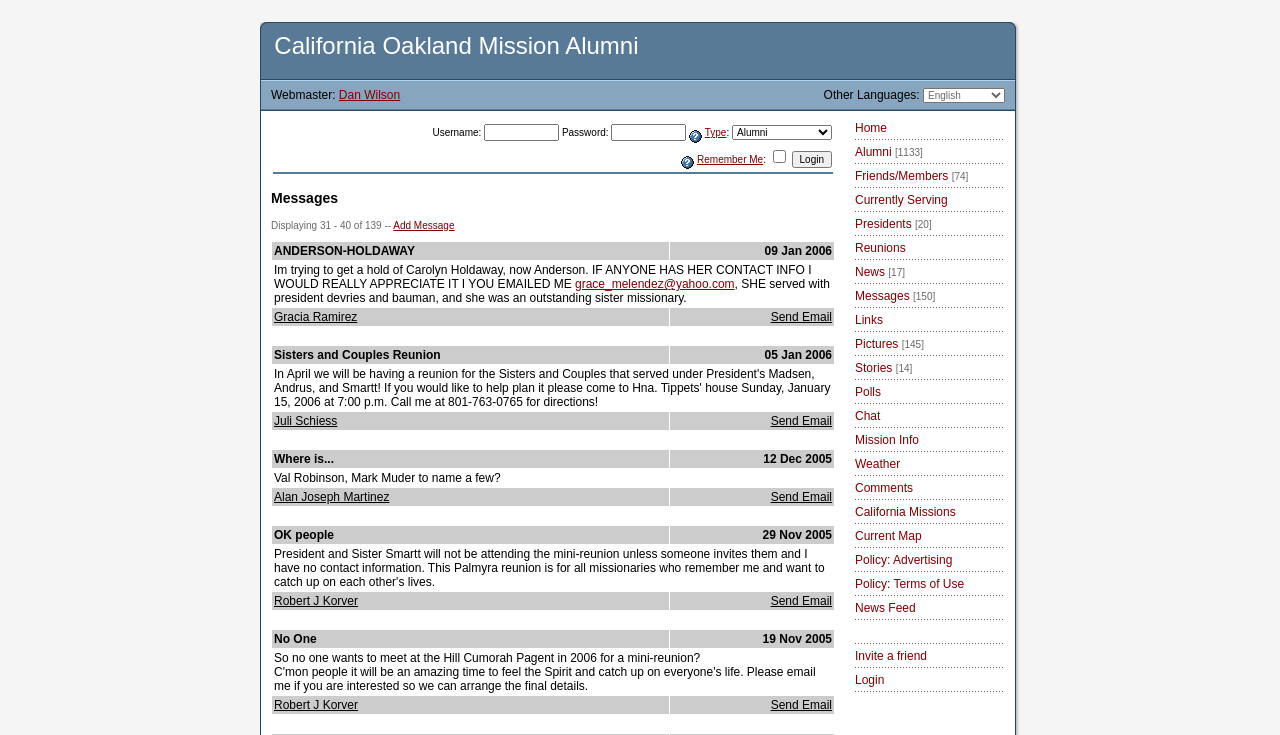Please find and generate the text of the main heading on the webpage.

  California Oakland Mission Alumni